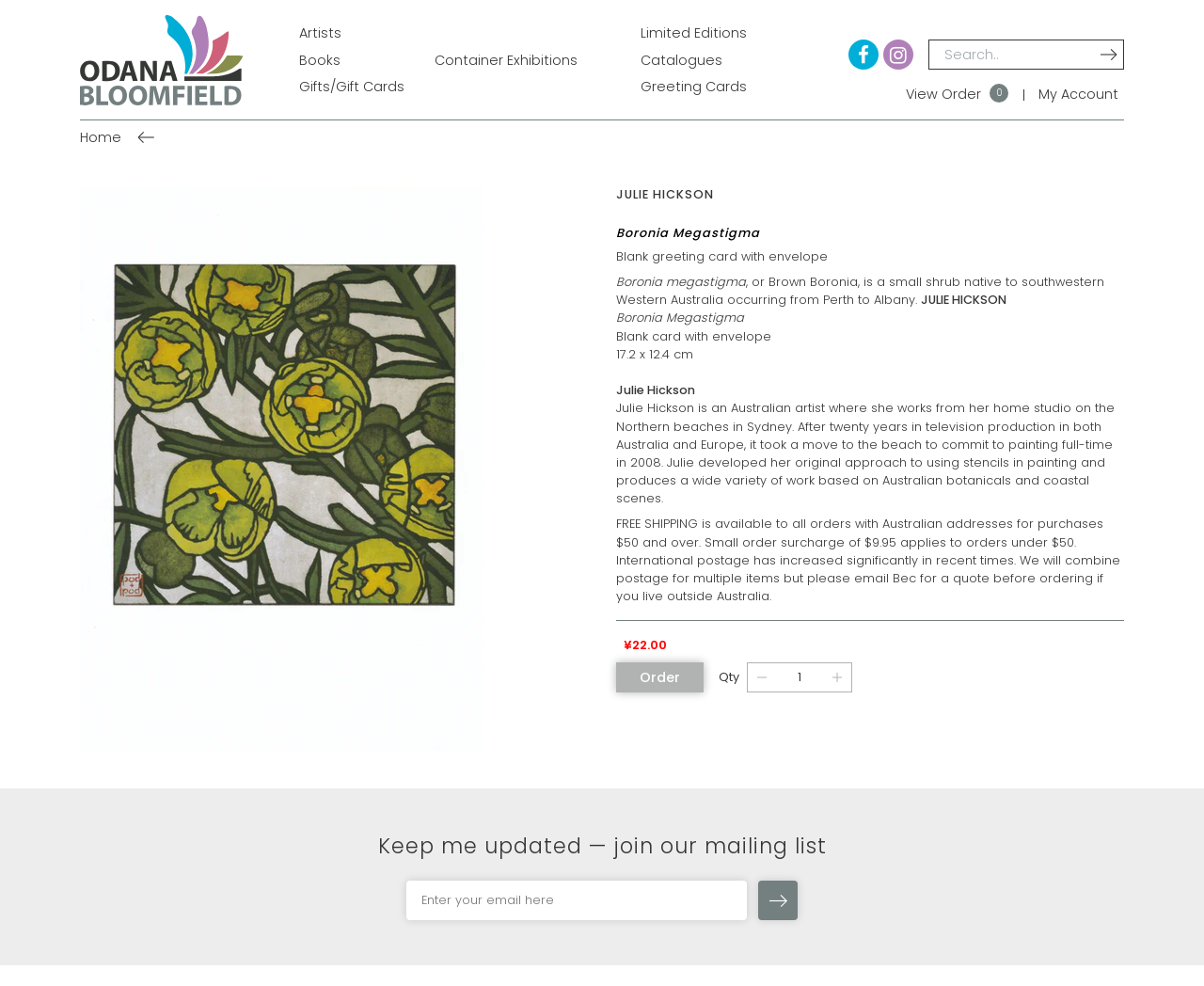What is the minimum order value for free shipping in Australia?
Based on the content of the image, thoroughly explain and answer the question.

The minimum order value for free shipping in Australia can be found in the text 'FREE SHIPPING is available to all orders with Australian addresses for purchases $50 and over...' which provides information about the shipping policy.